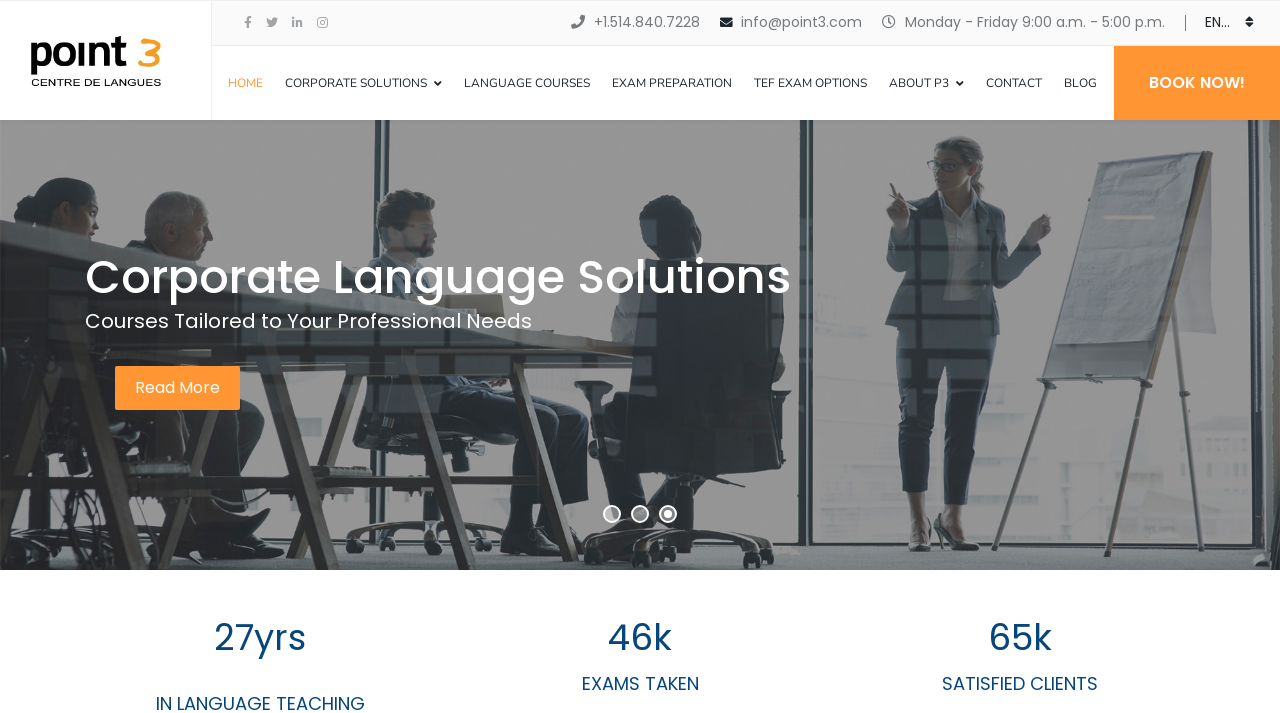Examine the screenshot and answer the question in as much detail as possible: How many satisfied clients does POINT3 have?

I found the number of satisfied clients by looking at the StaticText element with the text '65' which is located at the bottom of the webpage, next to the text 'SATISFIED CLIENTS'.